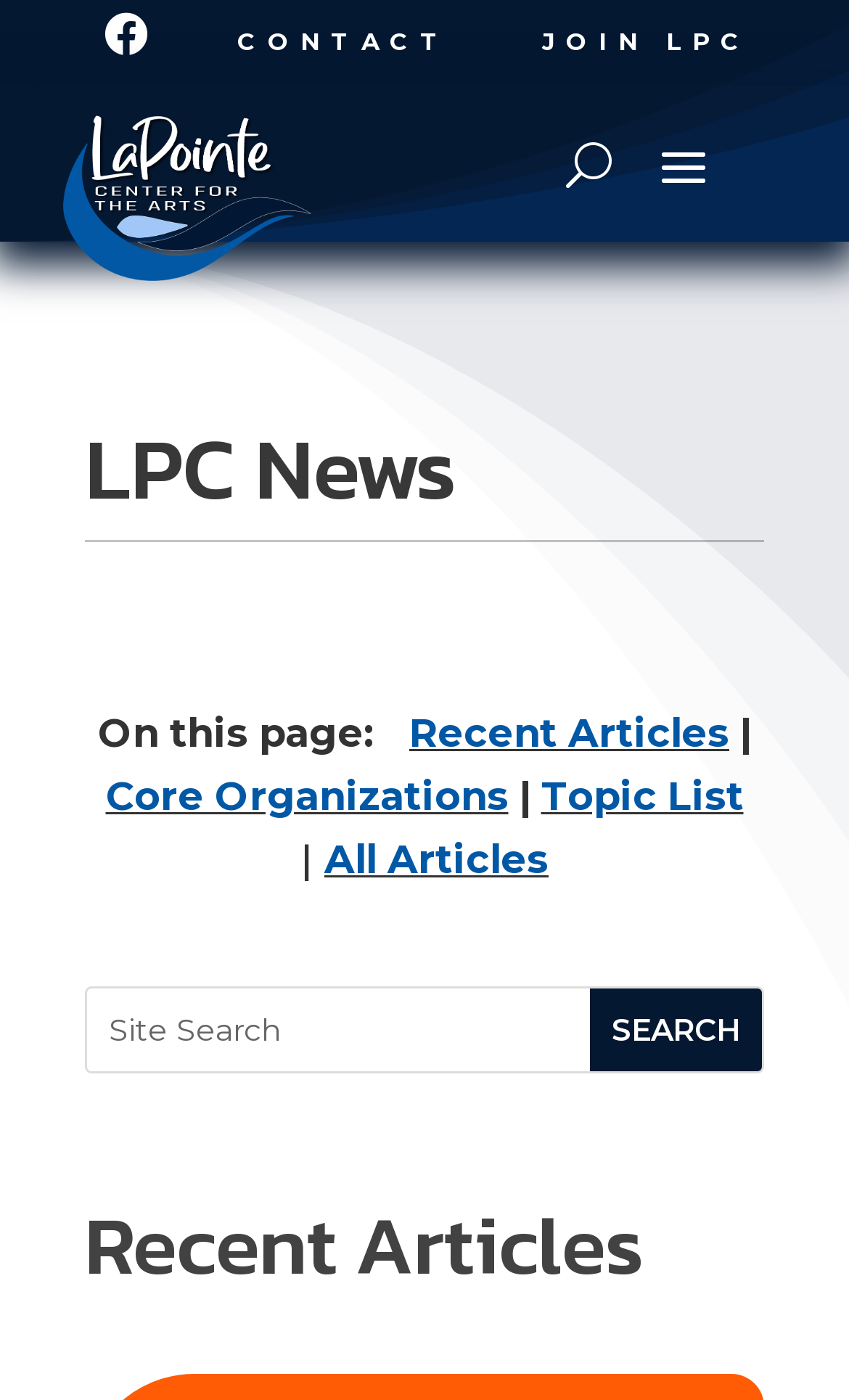Kindly determine the bounding box coordinates for the clickable area to achieve the given instruction: "Click the CONTACT link".

[0.251, 0.008, 0.559, 0.052]